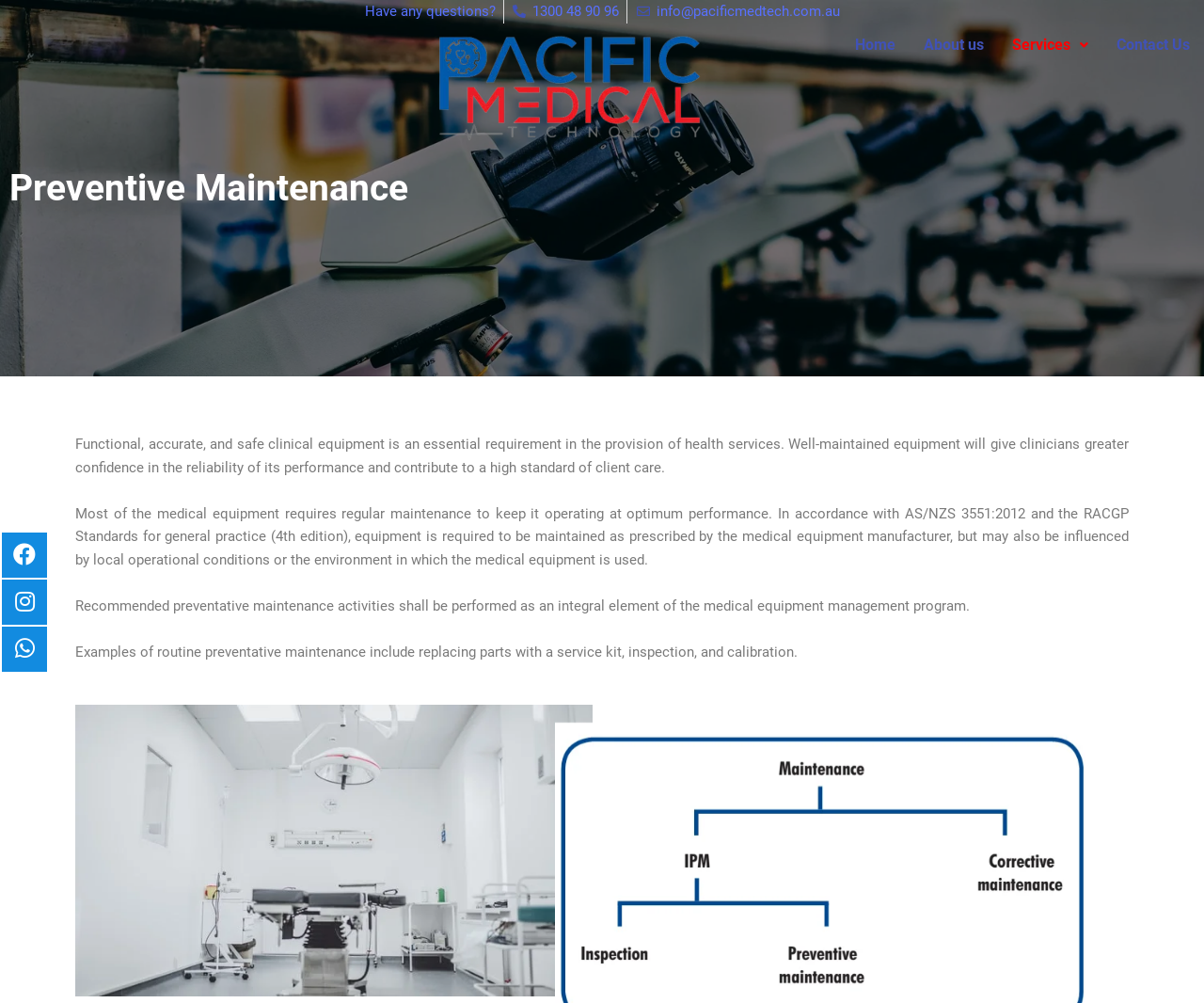Please mark the bounding box coordinates of the area that should be clicked to carry out the instruction: "Click the 'Home' link".

[0.698, 0.023, 0.755, 0.067]